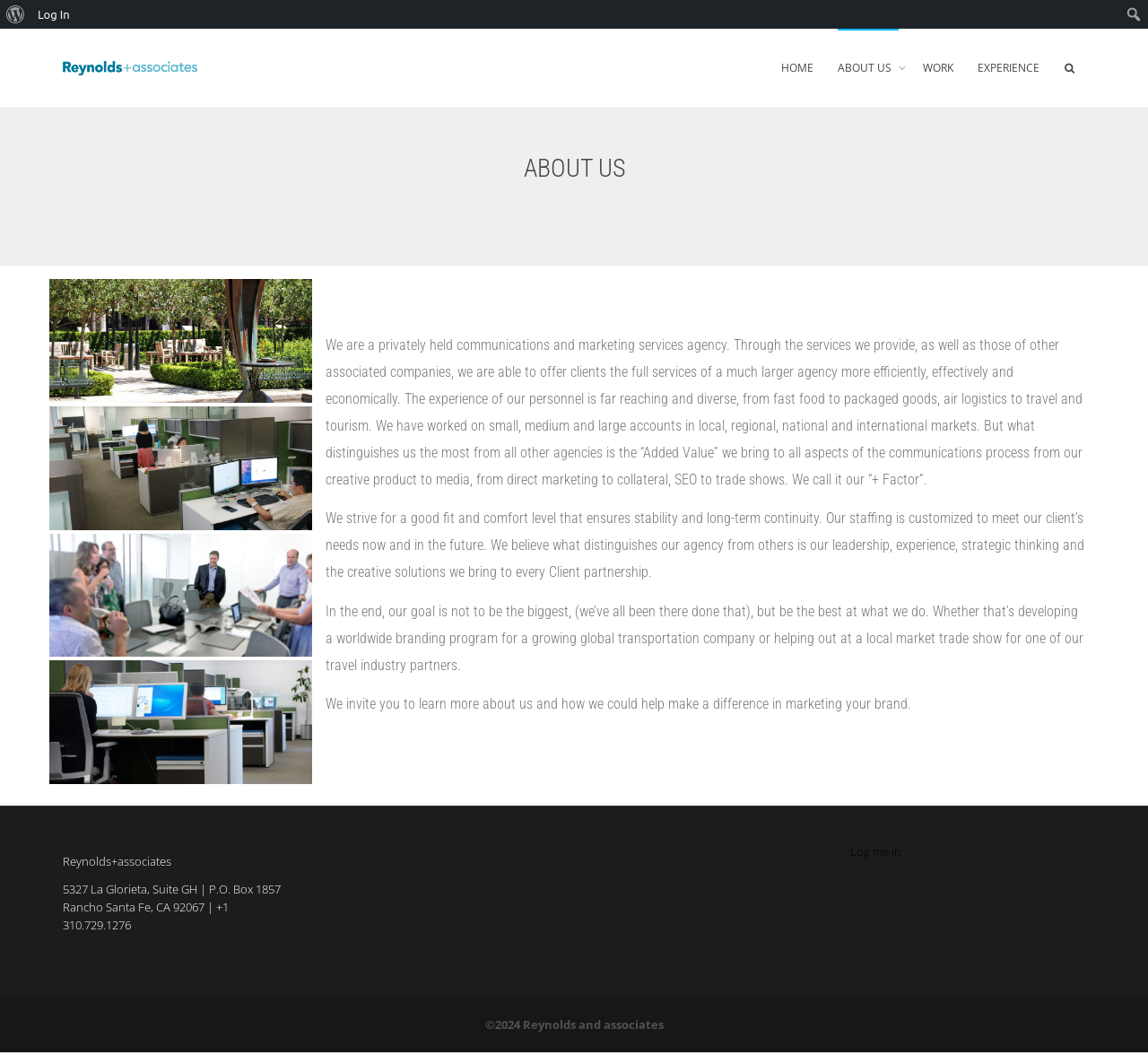Determine the bounding box coordinates of the UI element described below. Use the format (top-left x, top-left y, bottom-right x, bottom-right y) with floating point numbers between 0 and 1: ABOUT US

[0.73, 0.027, 0.783, 0.102]